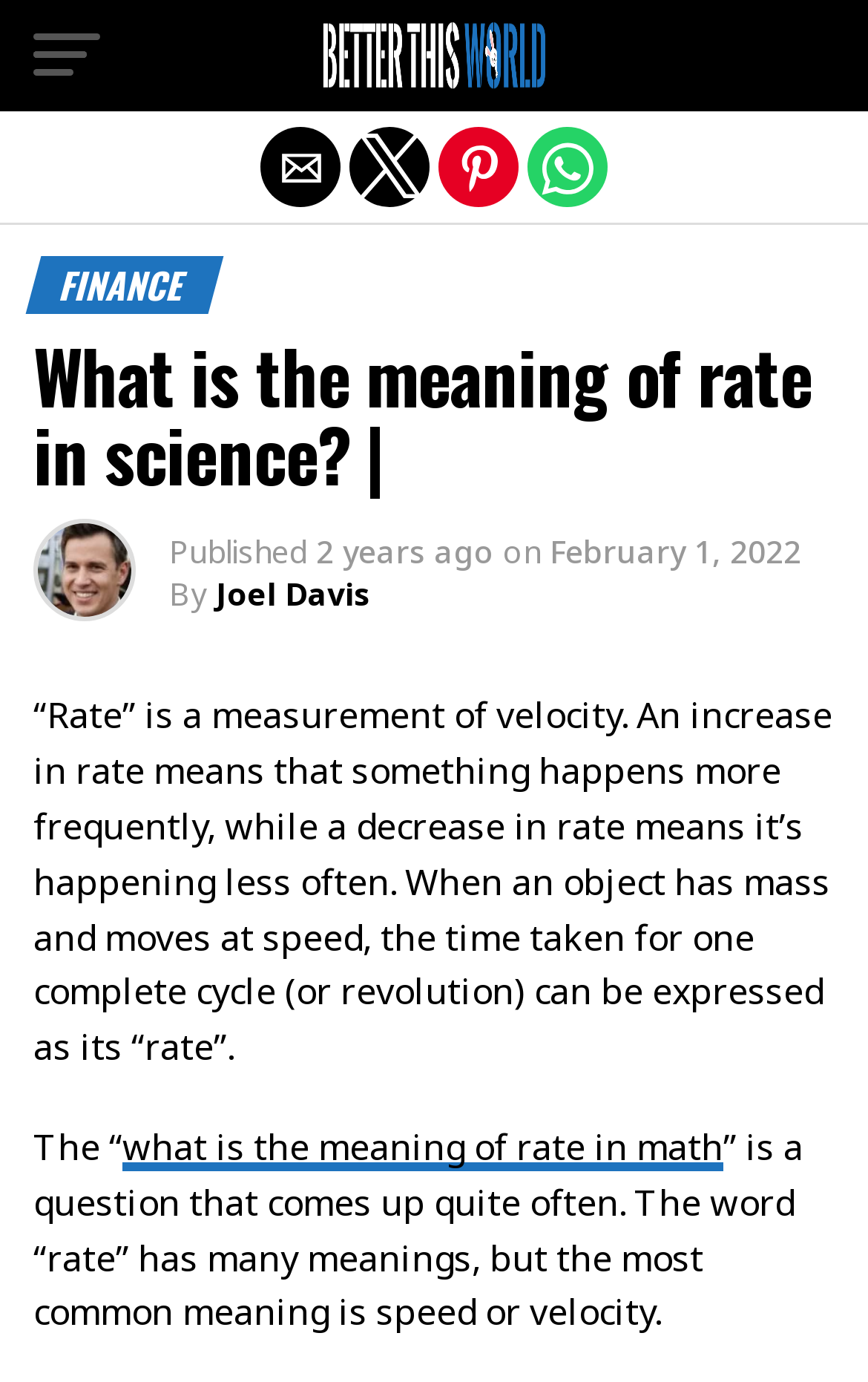Please respond in a single word or phrase: 
What is the meaning of rate in science?

Measurement of velocity